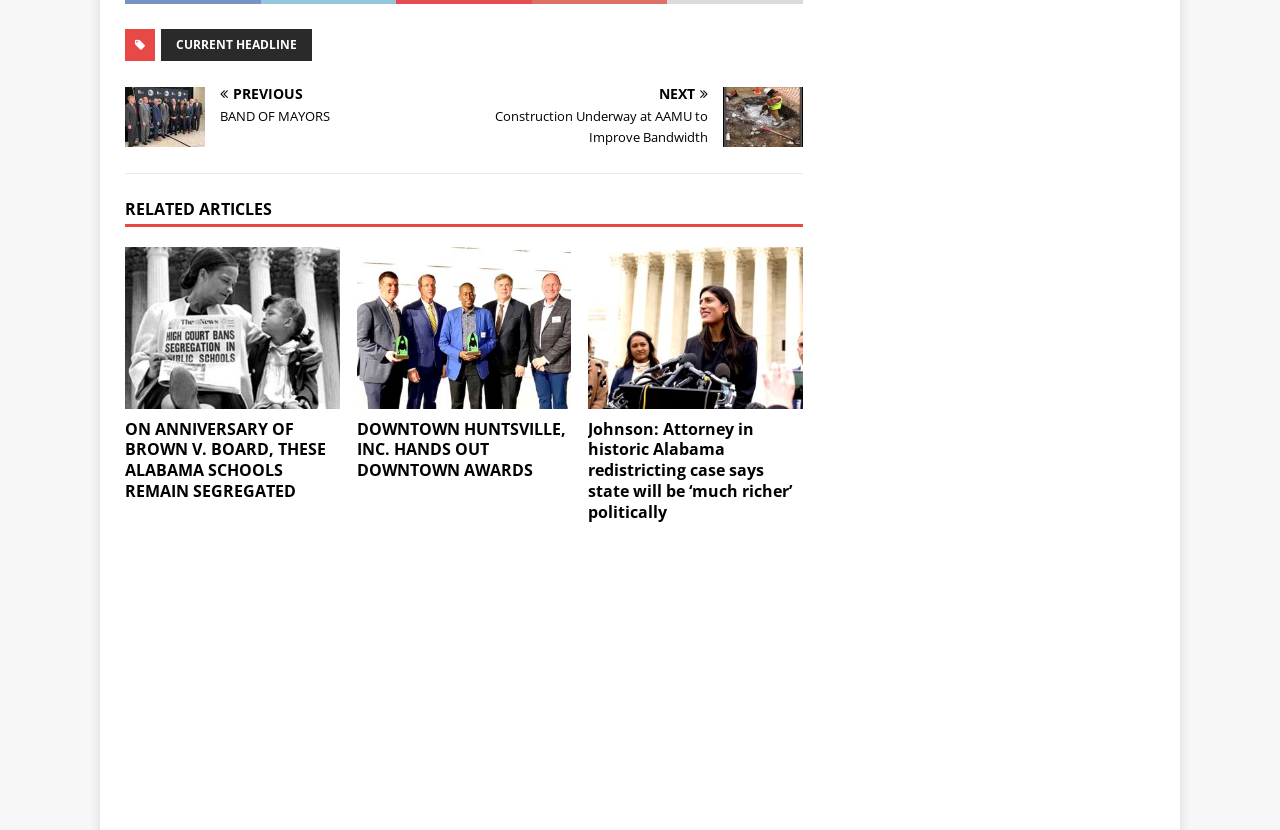Please identify the bounding box coordinates of the element on the webpage that should be clicked to follow this instruction: "Click on the 'CURRENT HEADLINE' link". The bounding box coordinates should be given as four float numbers between 0 and 1, formatted as [left, top, right, bottom].

[0.126, 0.035, 0.244, 0.073]